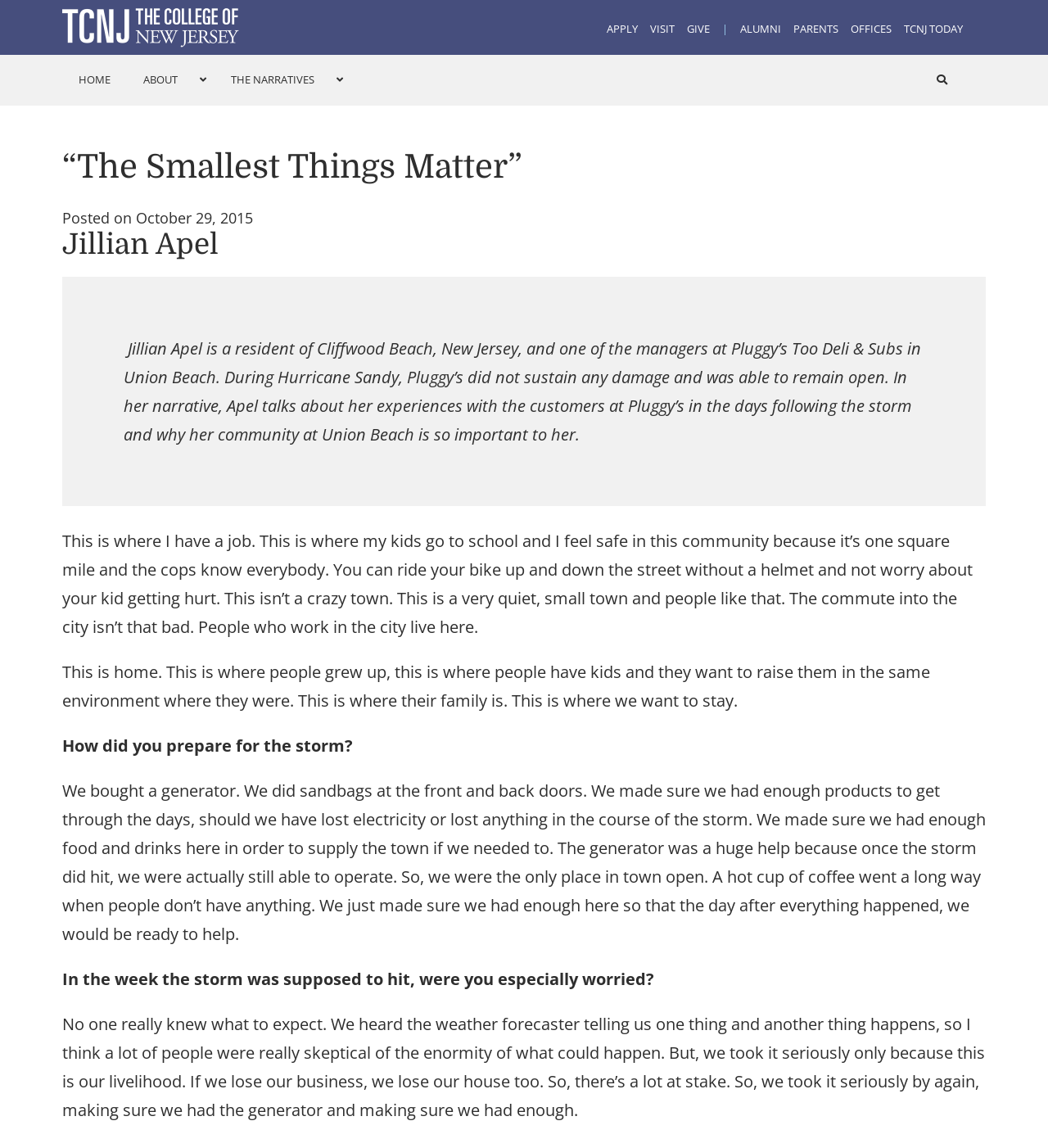What is the significance of Union Beach to Jillian Apel?
Answer with a single word or short phrase according to what you see in the image.

It's her community